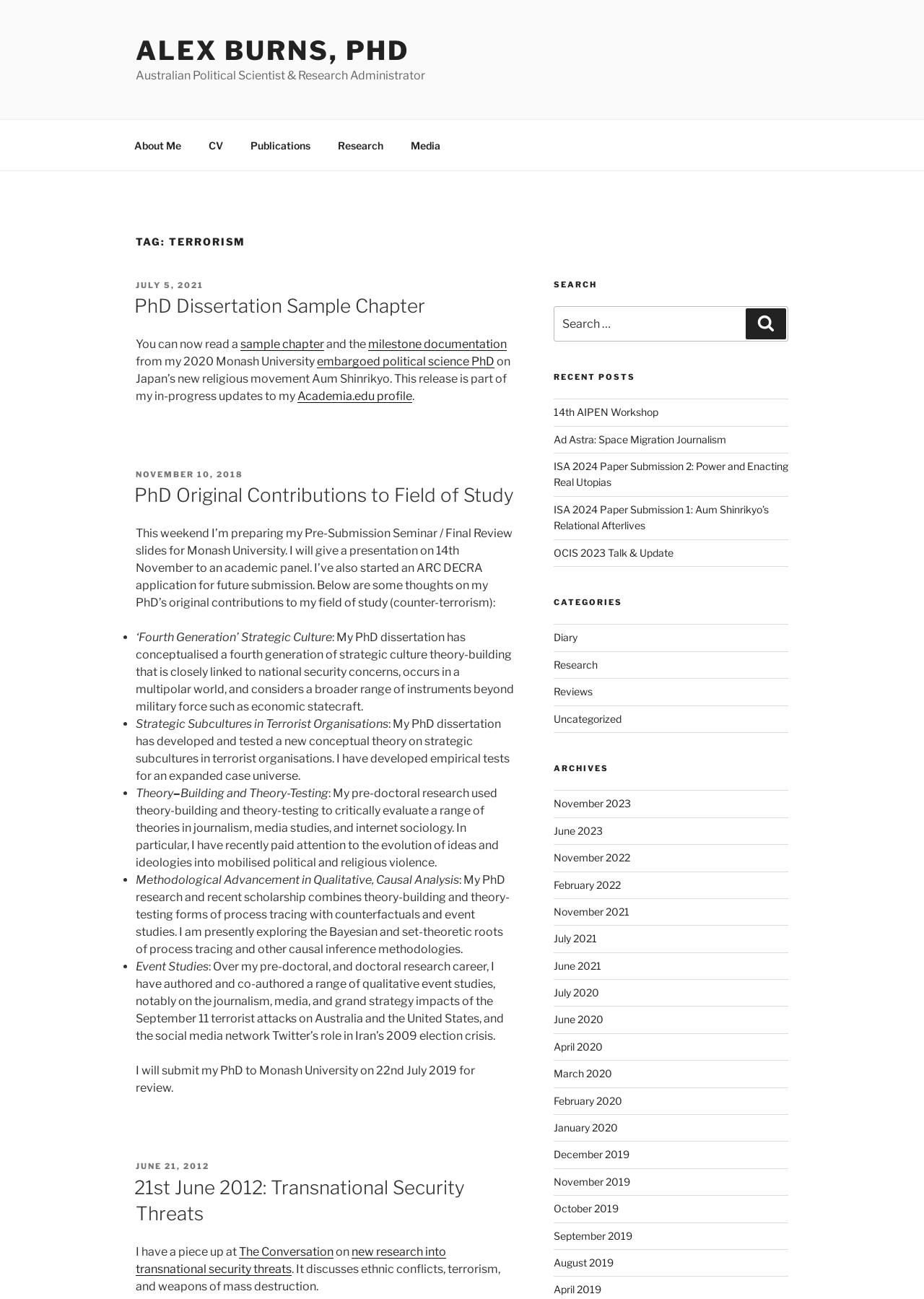Determine the bounding box coordinates for the clickable element to execute this instruction: "View the 'Recent Posts'". Provide the coordinates as four float numbers between 0 and 1, i.e., [left, top, right, bottom].

[0.599, 0.286, 0.853, 0.295]